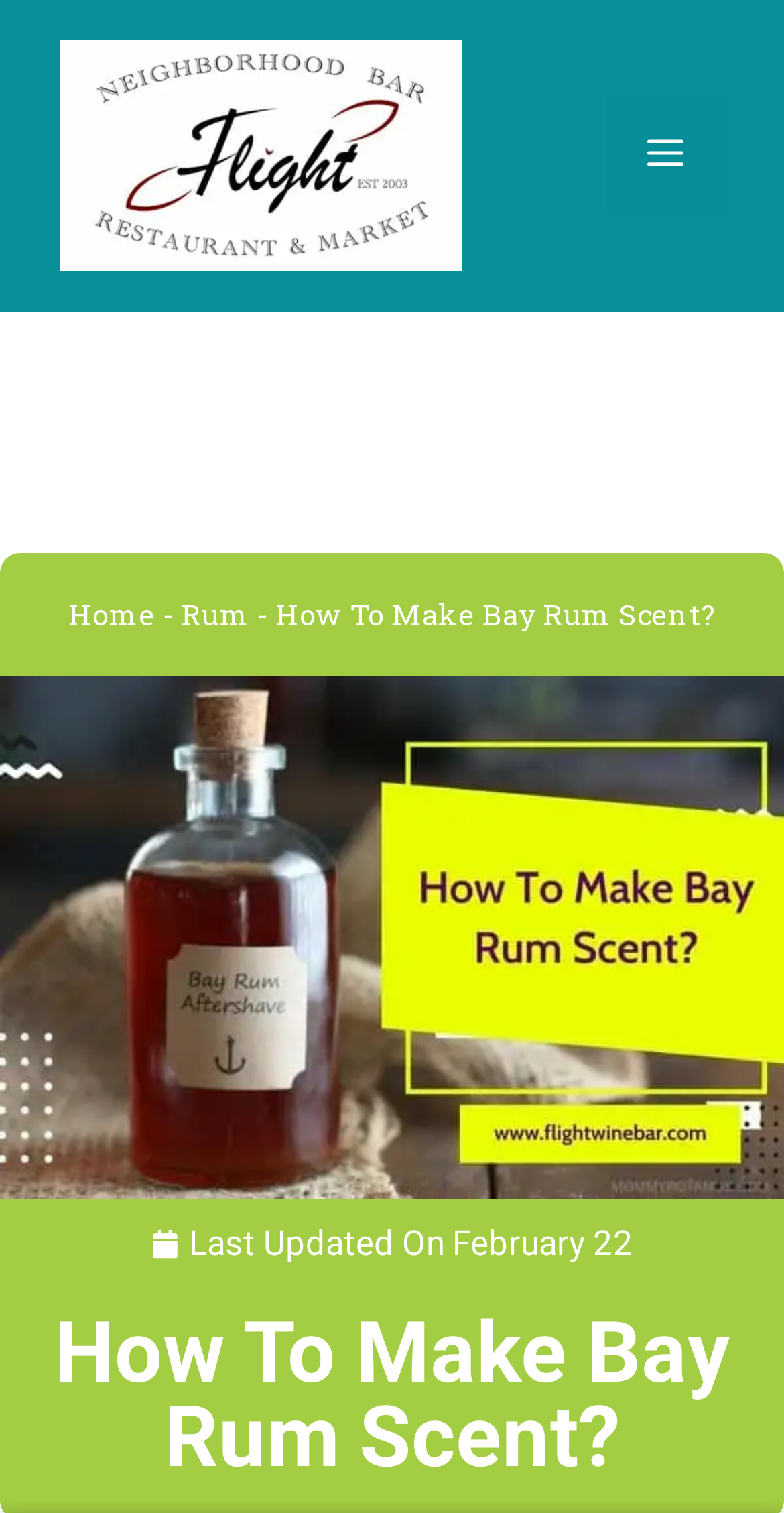What is above the navigation breadcrumbs?
Provide a detailed and well-explained answer to the question.

By analyzing the bounding box coordinates, I found that the banner element has a y2 value of 0.206, which is smaller than the y1 value of the navigation breadcrumbs element, indicating that the banner is above the navigation breadcrumbs.